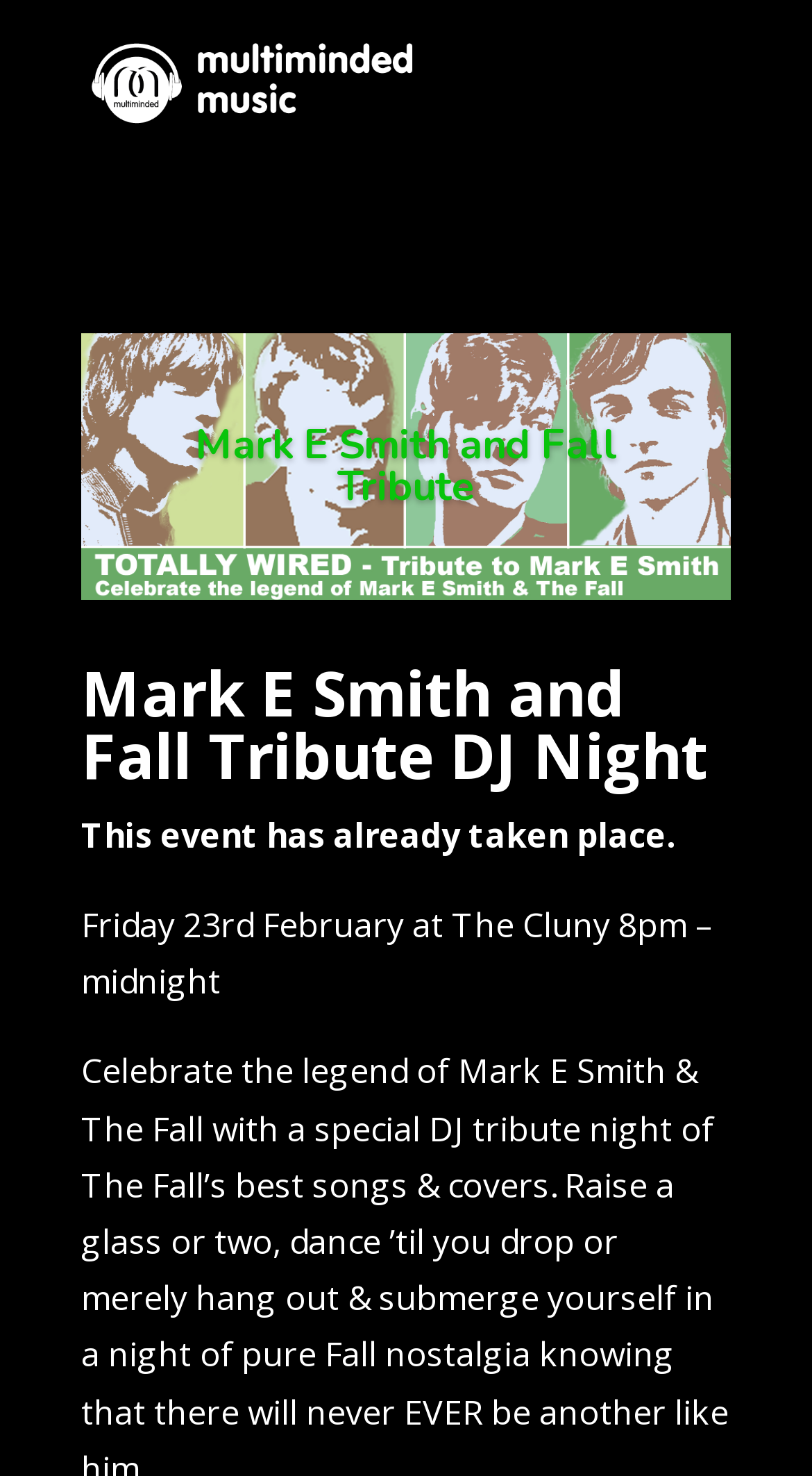Determine the webpage's heading and output its text content.

Mark E Smith and Fall Tribute DJ Night